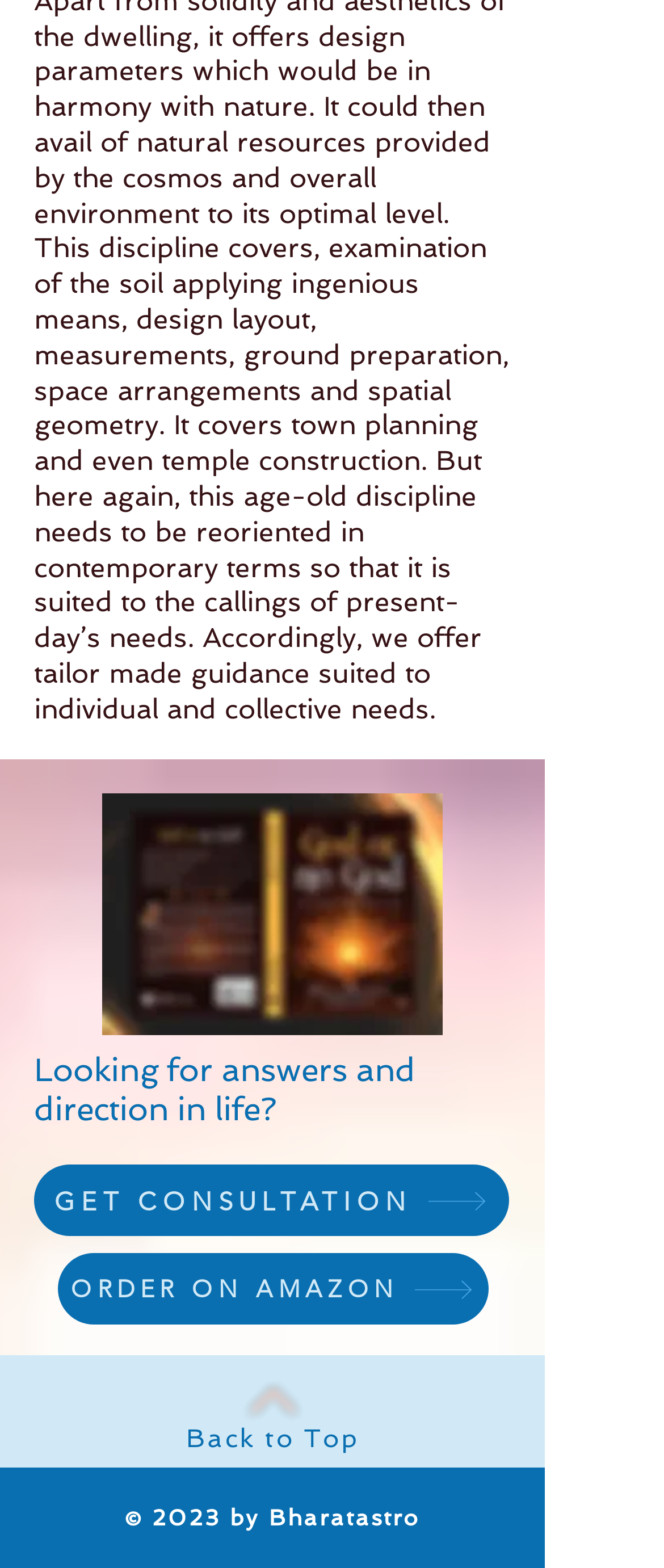Based on the element description ORDER ON AMAZON, identify the bounding box of the UI element in the given webpage screenshot. The coordinates should be in the format (top-left x, top-left y, bottom-right x, bottom-right y) and must be between 0 and 1.

[0.087, 0.799, 0.736, 0.845]